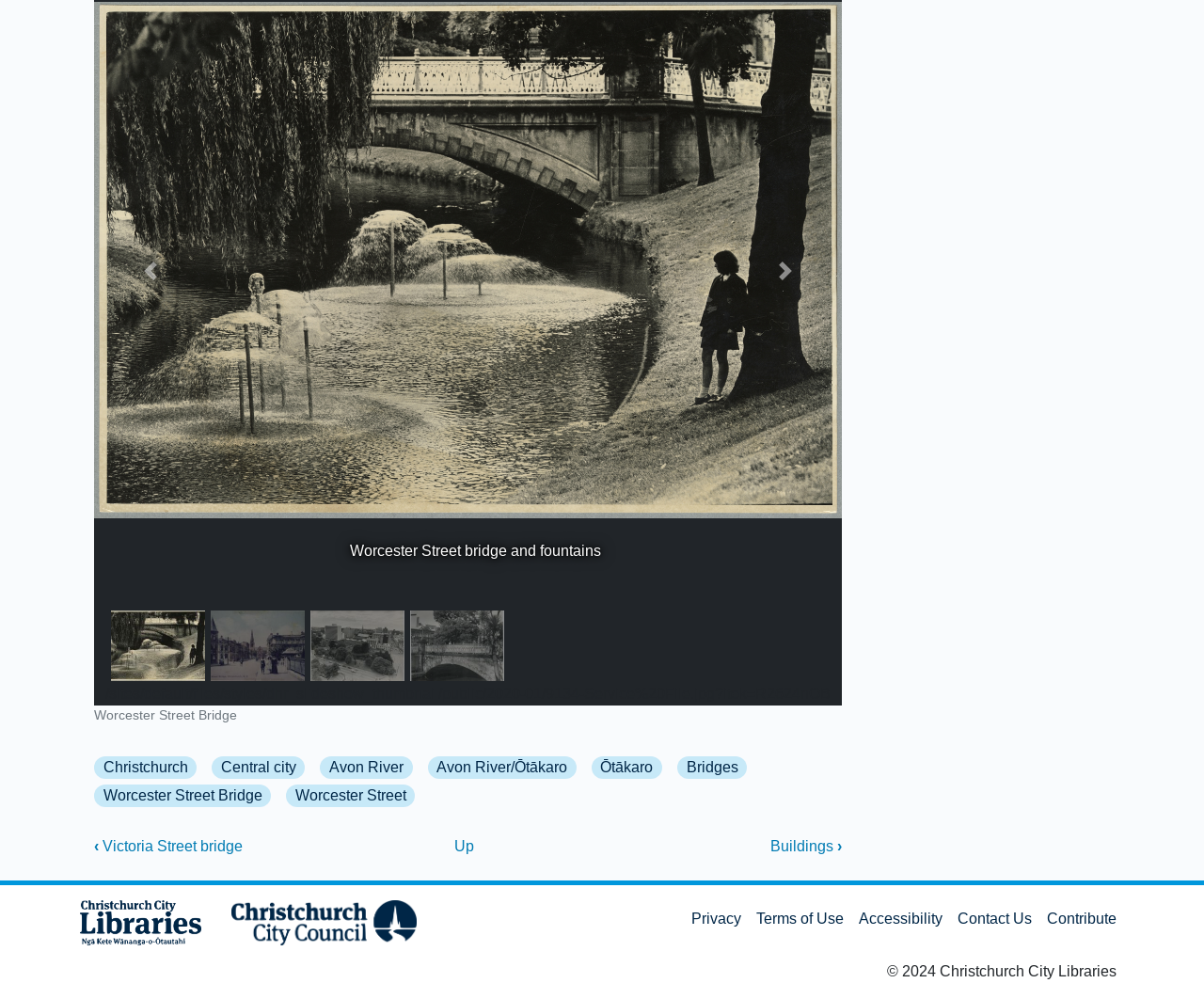What is the name of the bridge in the first image?
Based on the screenshot, provide a one-word or short-phrase response.

Worcester Street bridge